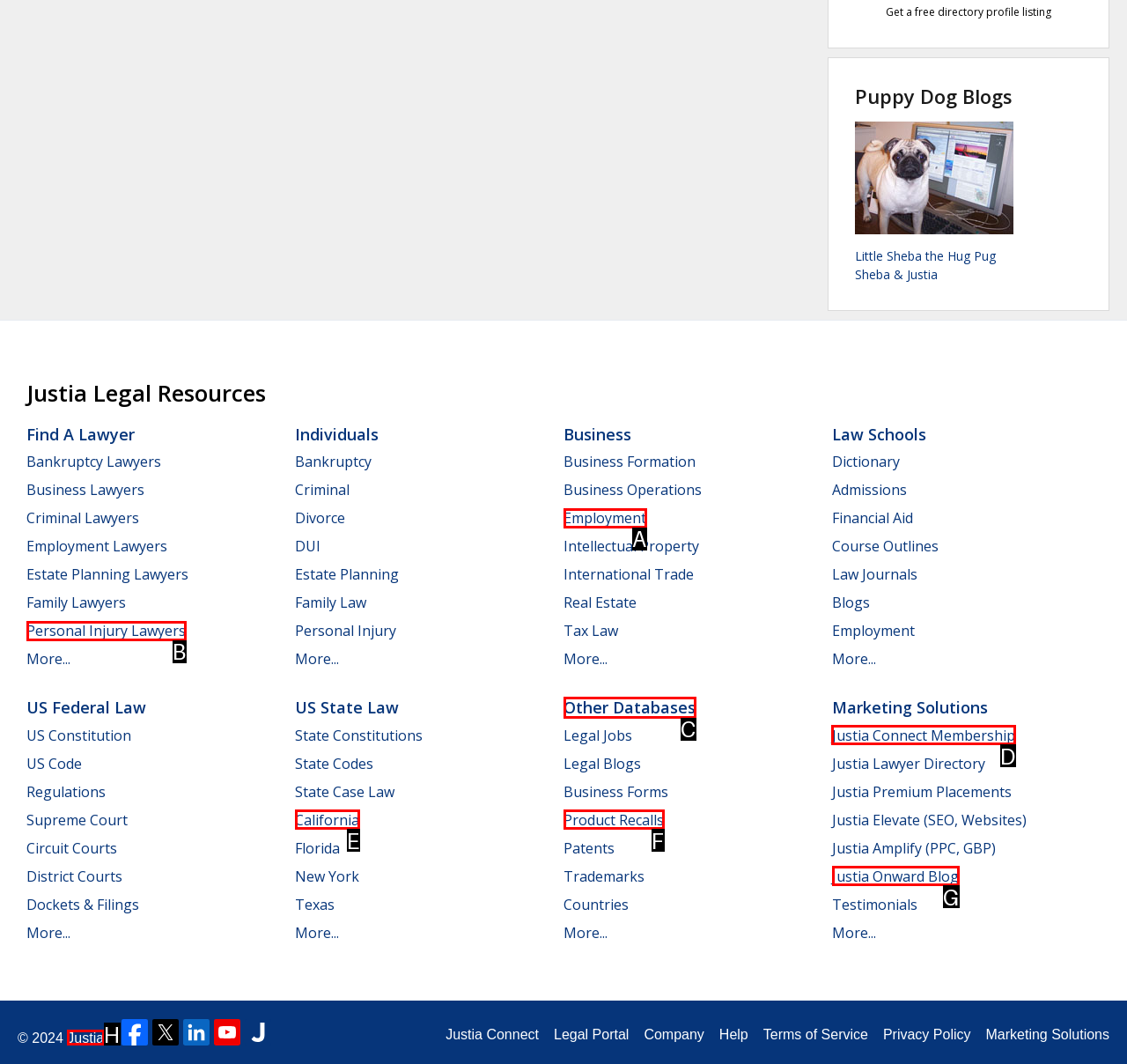To perform the task "Learn about Justia Connect Membership", which UI element's letter should you select? Provide the letter directly.

D